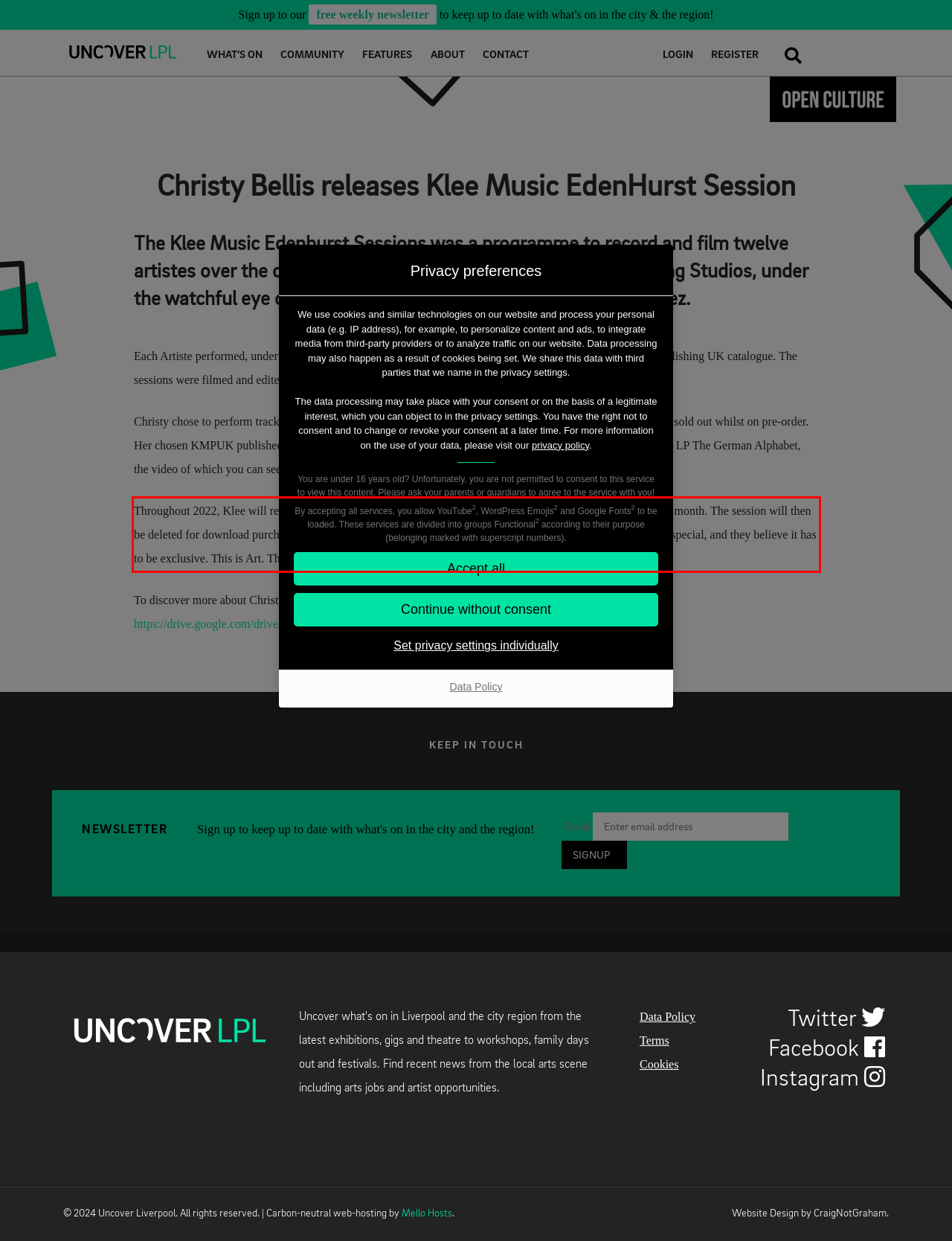Given a screenshot of a webpage with a red bounding box, extract the text content from the UI element inside the red bounding box.

Throughout 2022, Klee will release one session by each artiste, available for download on the last Friday of each month. The session will then be deleted for download purchase, although it can be pre-ordered throughout the month of release. This music is special, and they believe it has to be exclusive. This is Art. These are The Edenhurst Sessions.